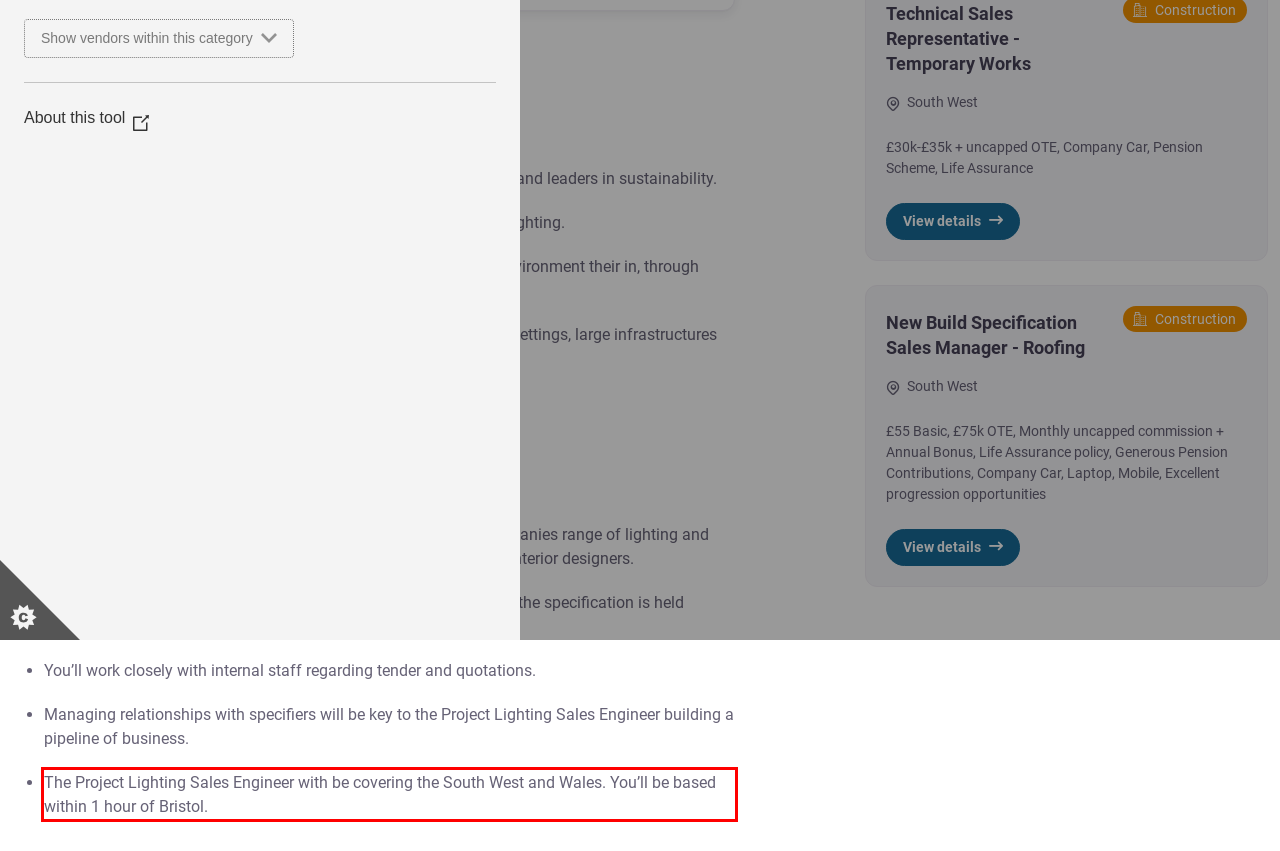Within the provided webpage screenshot, find the red rectangle bounding box and perform OCR to obtain the text content.

The Project Lighting Sales Engineer with be covering the South West and Wales. You’ll be based within 1 hour of Bristol.